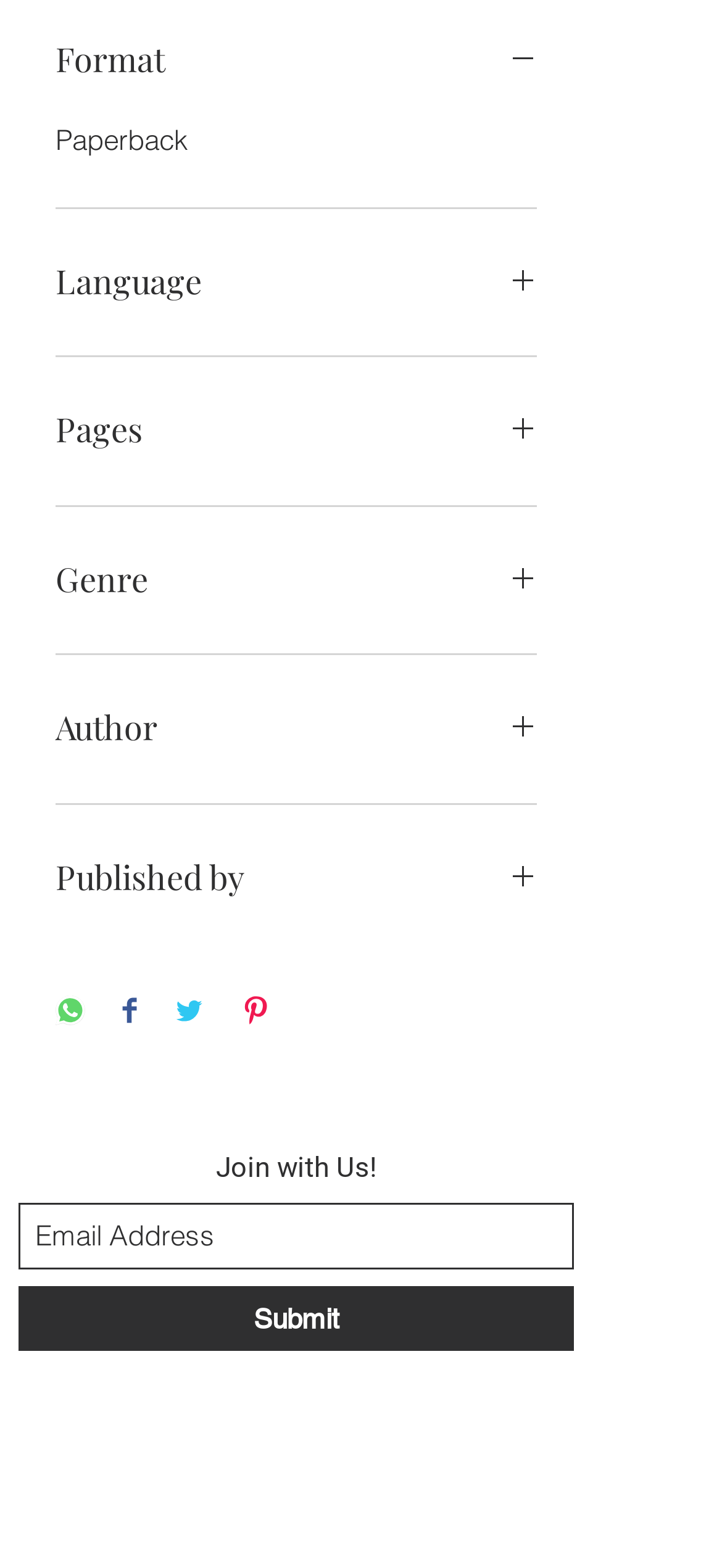Find the bounding box coordinates of the clickable region needed to perform the following instruction: "Open menu". The coordinates should be provided as four float numbers between 0 and 1, i.e., [left, top, right, bottom].

None